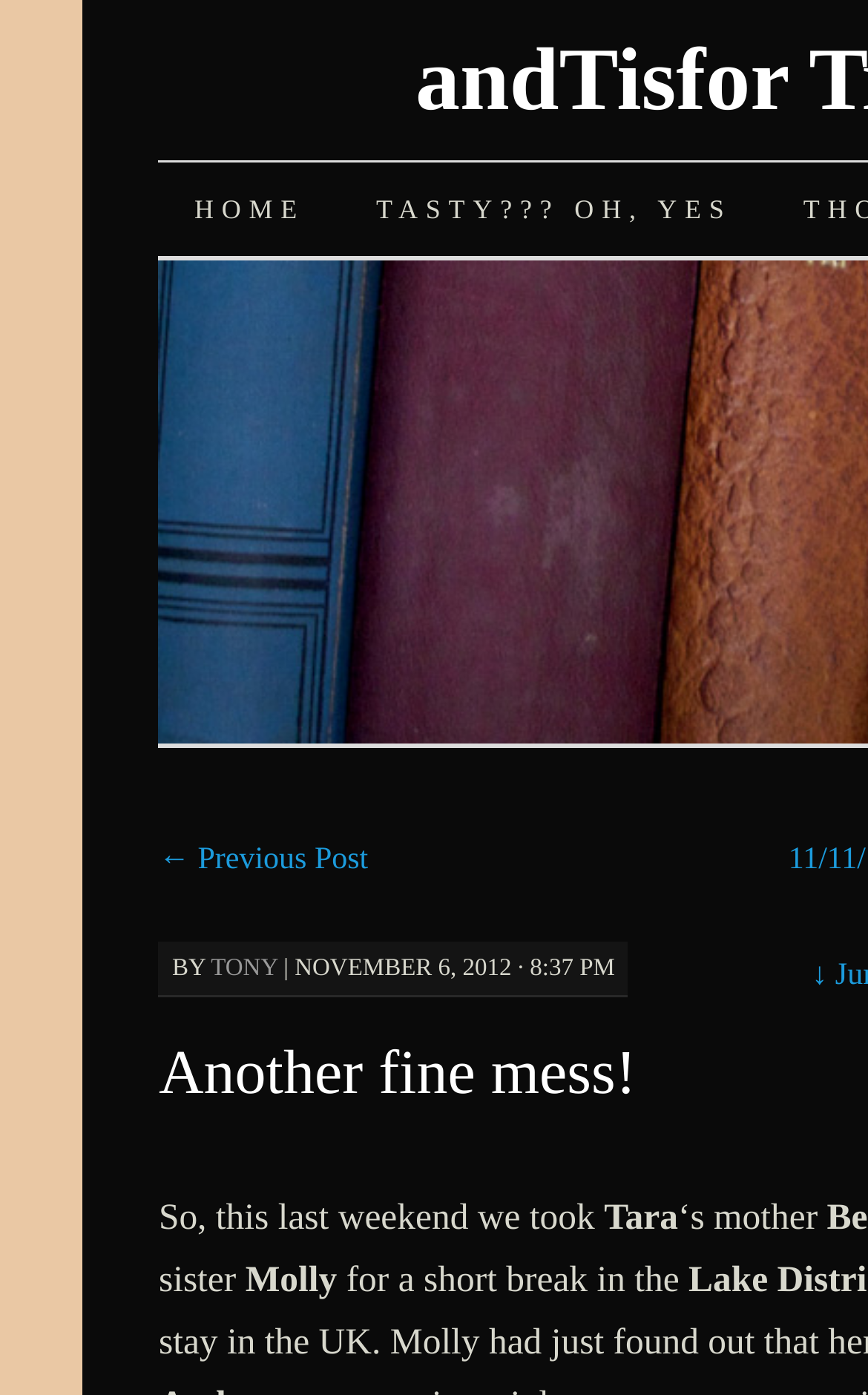Who is mentioned in the post?
Based on the image content, provide your answer in one word or a short phrase.

Tara, Molly